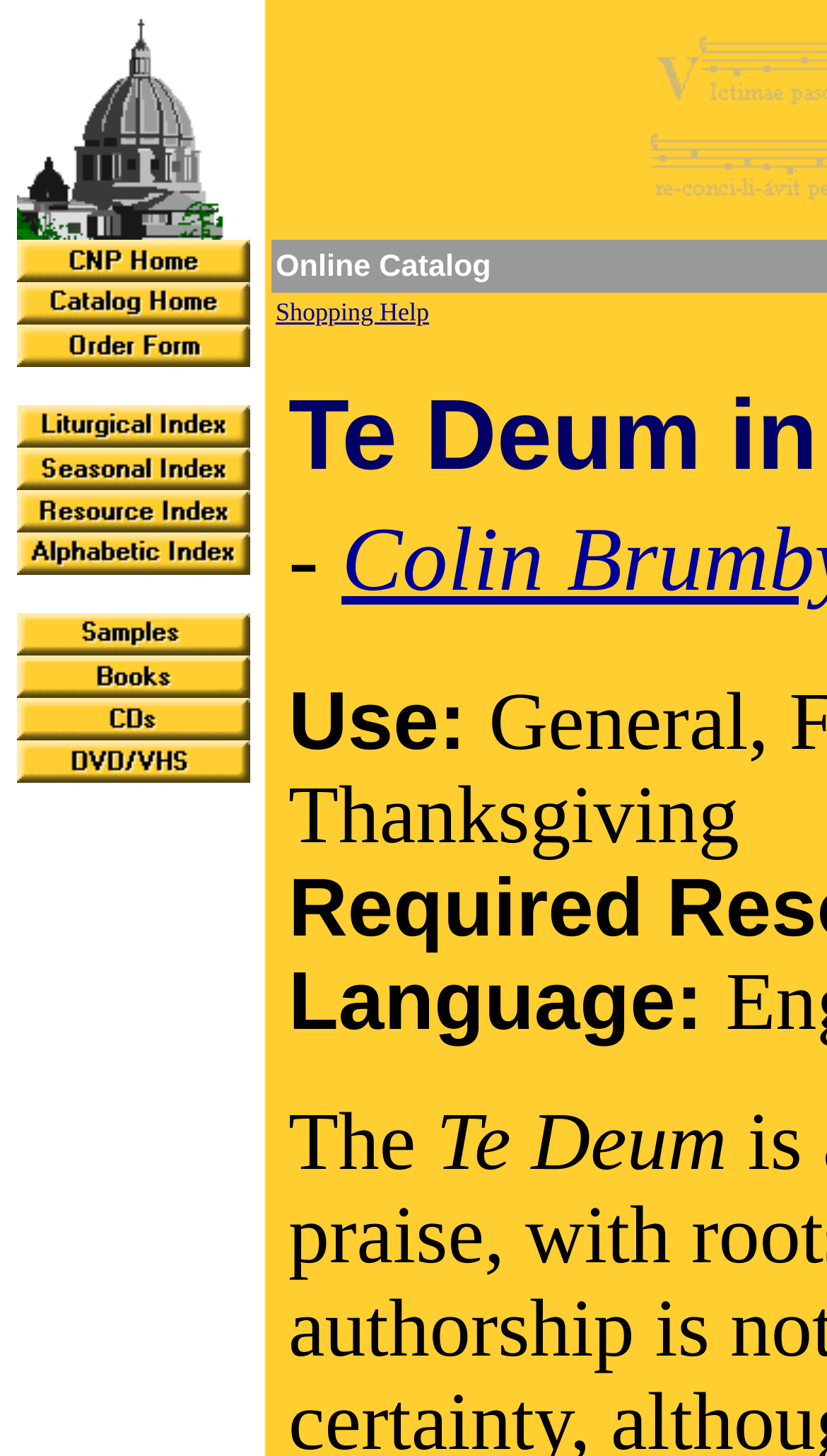Determine the bounding box coordinates for the HTML element mentioned in the following description: "alt="CDs"". The coordinates should be a list of four floats ranging from 0 to 1, represented as [left, top, right, bottom].

[0.021, 0.49, 0.303, 0.514]